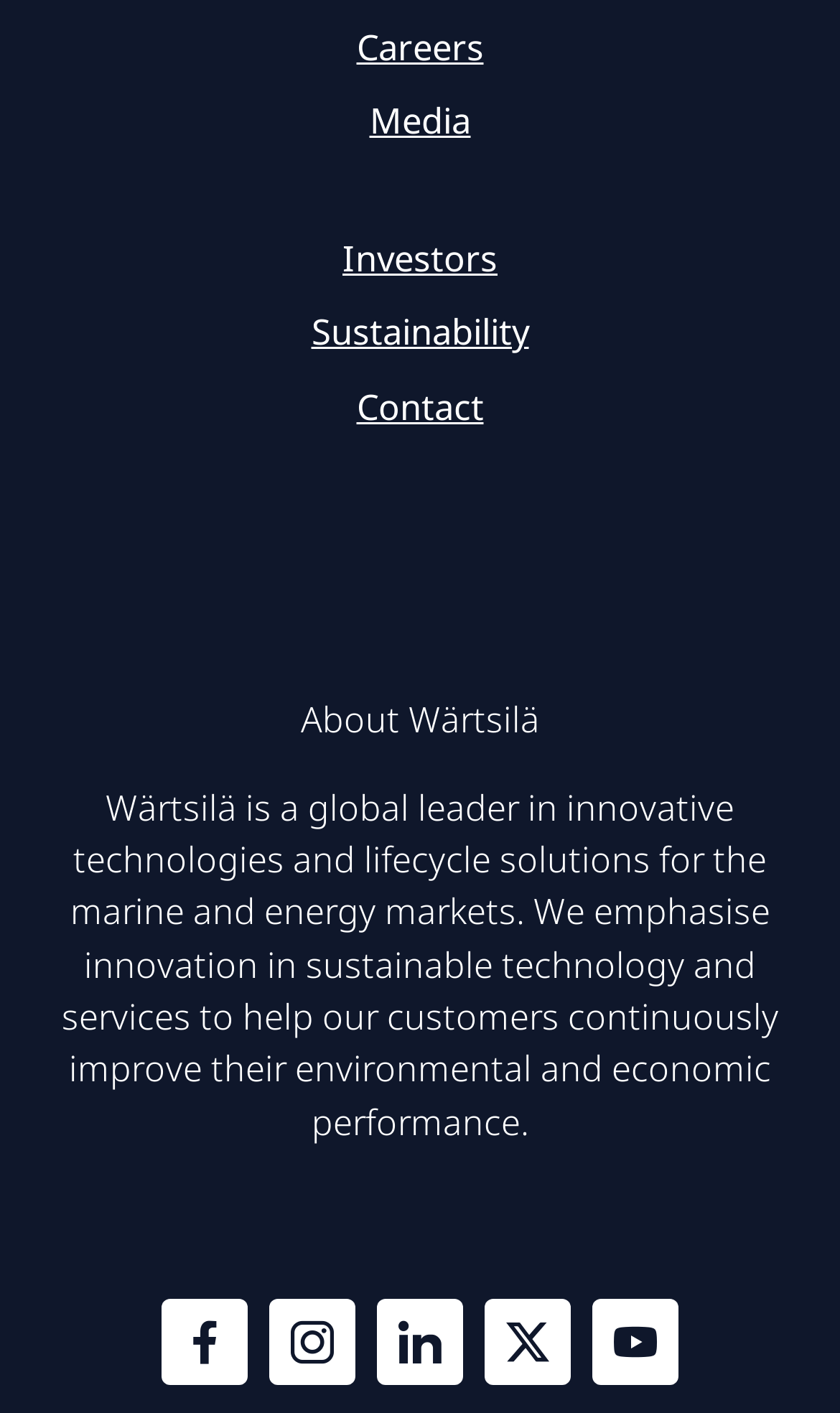What is the section above the footer?
Using the picture, provide a one-word or short phrase answer.

About Wärtsilä